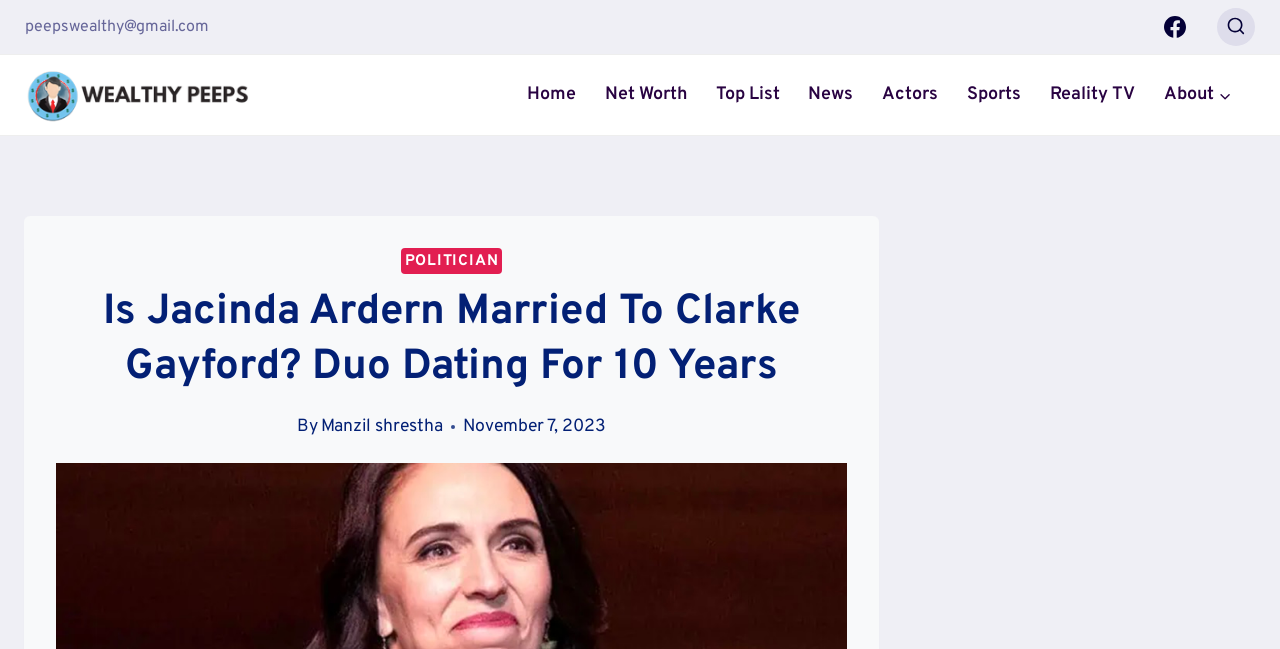Determine the bounding box coordinates of the region I should click to achieve the following instruction: "Go to the Home page". Ensure the bounding box coordinates are four float numbers between 0 and 1, i.e., [left, top, right, bottom].

[0.401, 0.114, 0.461, 0.178]